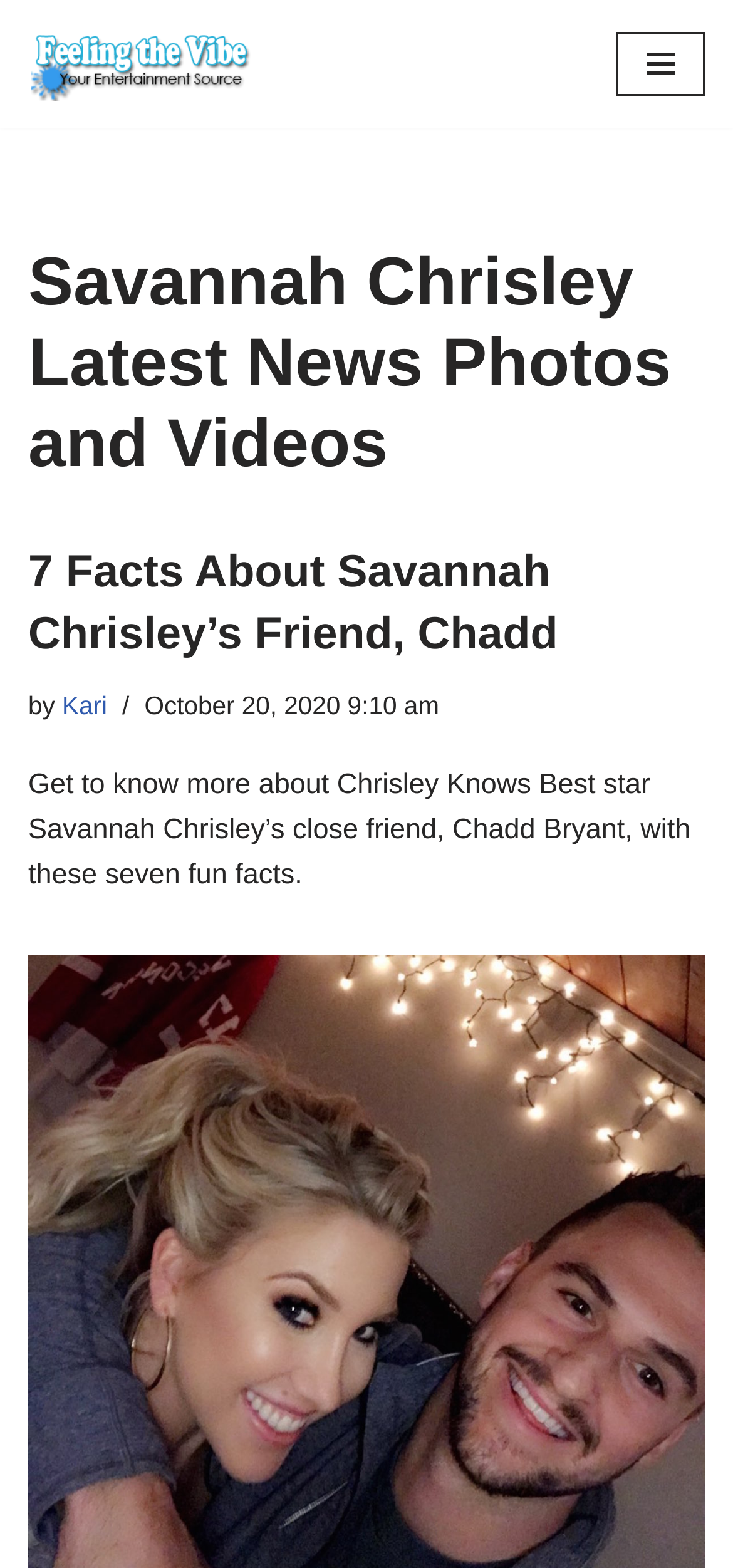How many facts are mentioned about Savannah Chrisley's friend?
Answer with a single word or short phrase according to what you see in the image.

7